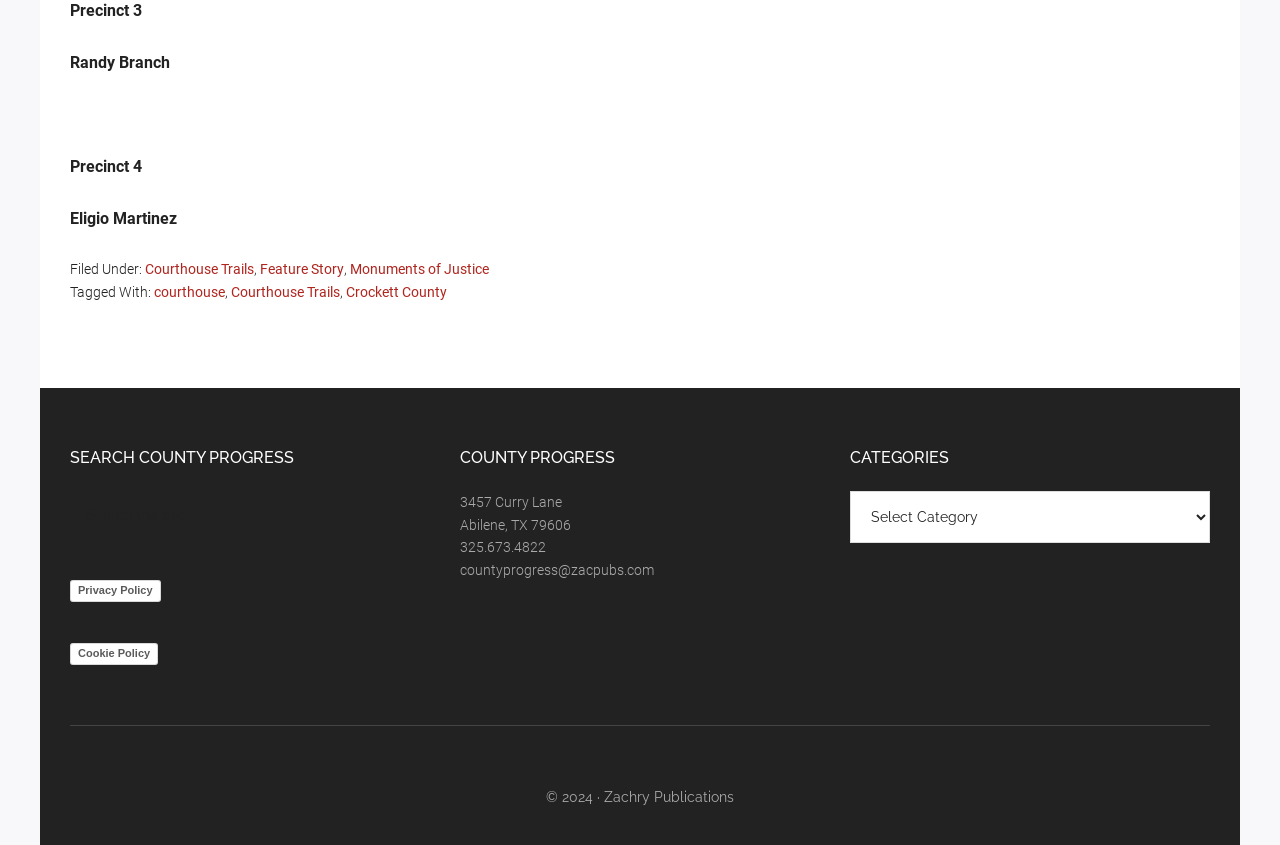Determine the bounding box coordinates of the area to click in order to meet this instruction: "Search the site".

[0.055, 0.581, 0.336, 0.638]